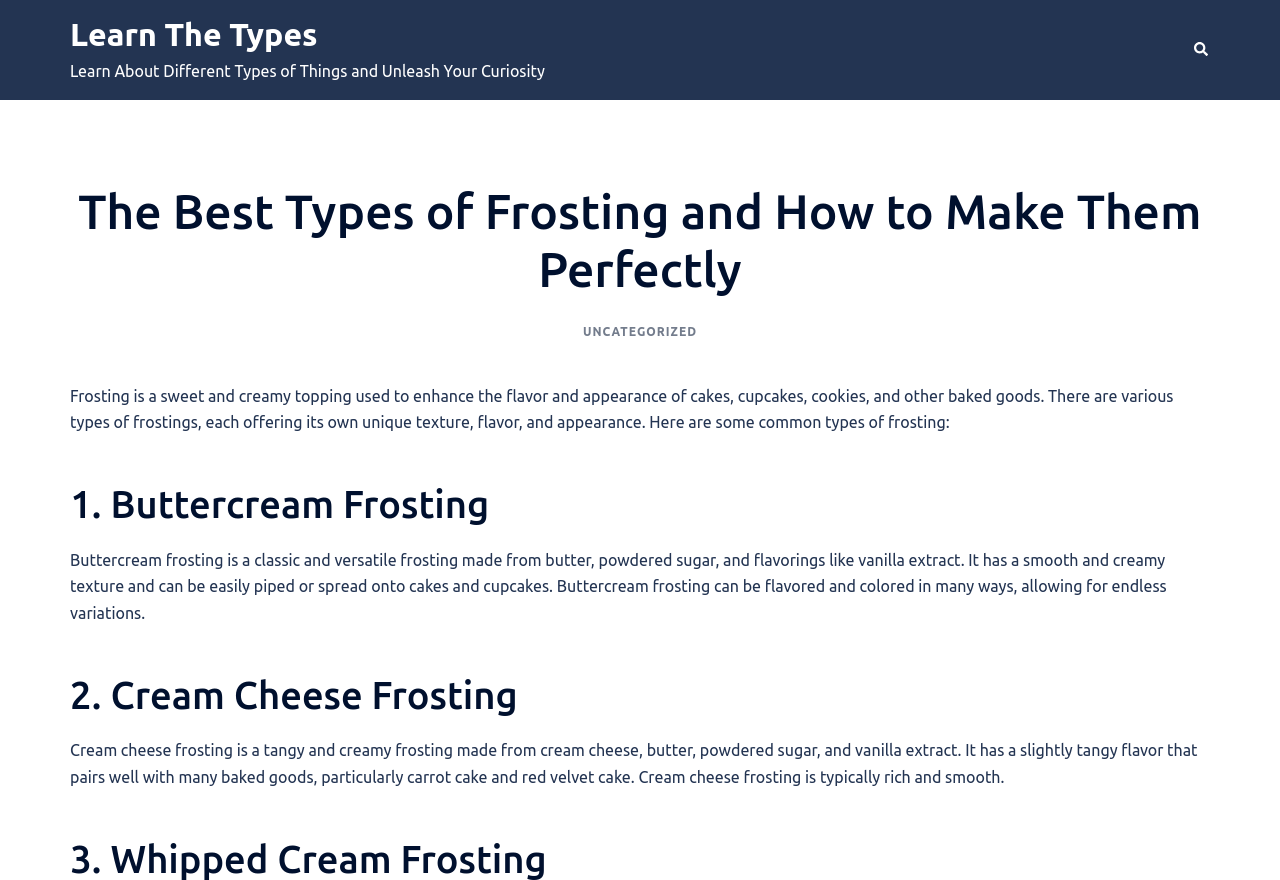What are the two types of frosting mentioned?
Using the details shown in the screenshot, provide a comprehensive answer to the question.

The webpage mentions two types of frosting, which are buttercream frosting and cream cheese frosting, and provides a brief description of each.